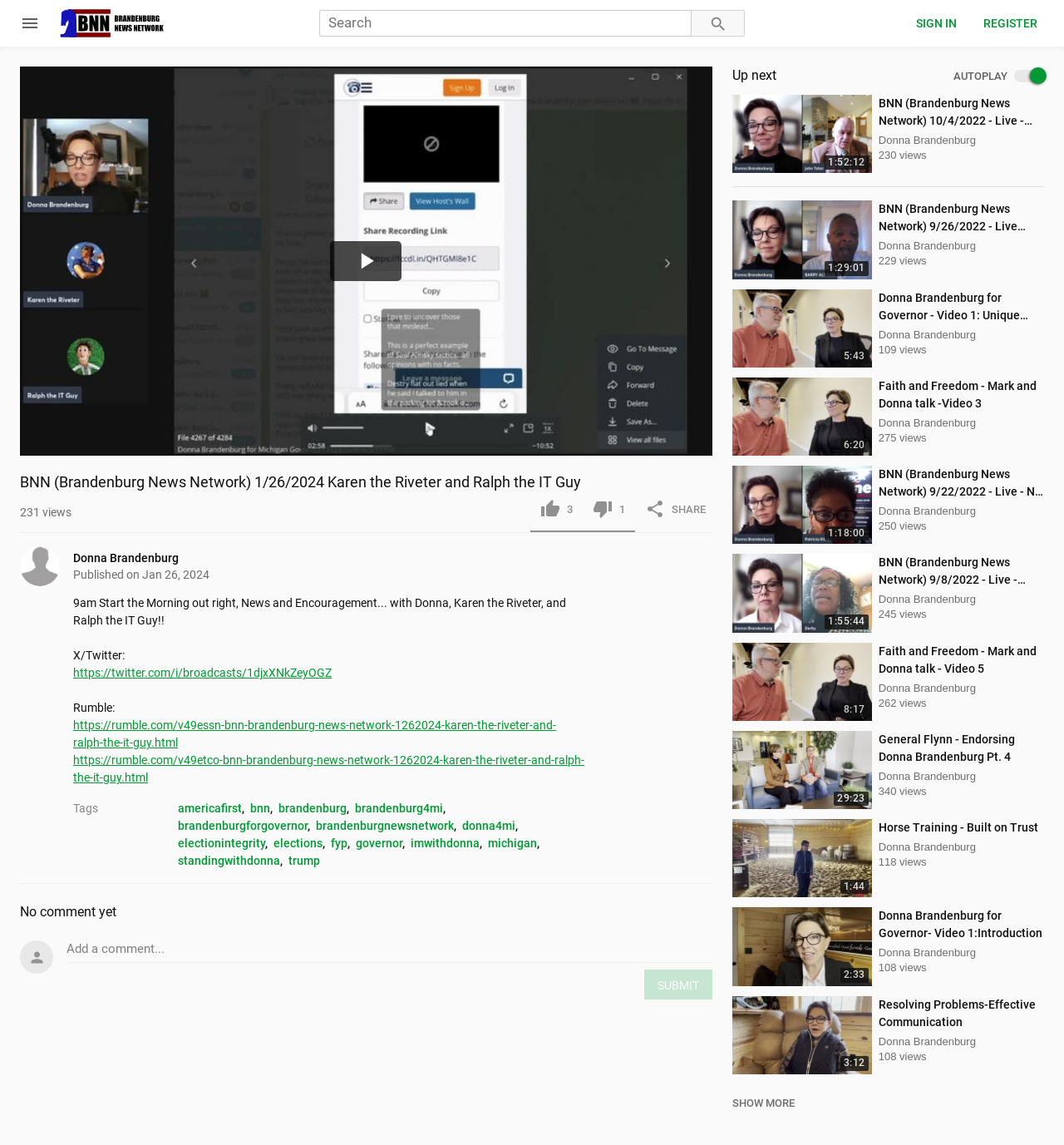Please locate the bounding box coordinates of the region I need to click to follow this instruction: "Sign in to the website".

[0.848, 0.008, 0.912, 0.033]